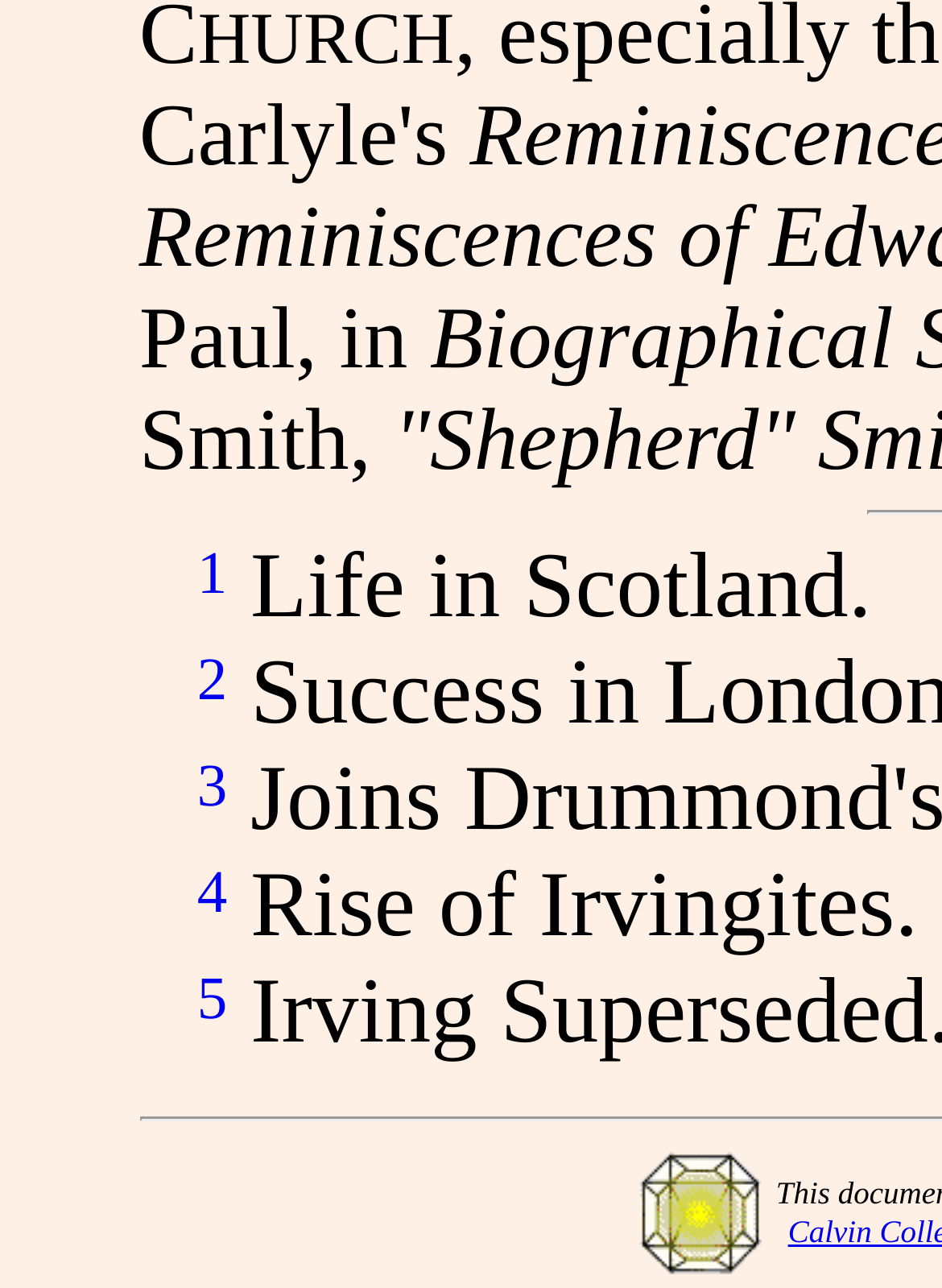What is the text of the first StaticText element on the webpage?
Using the screenshot, give a one-word or short phrase answer.

Life in Scotland.